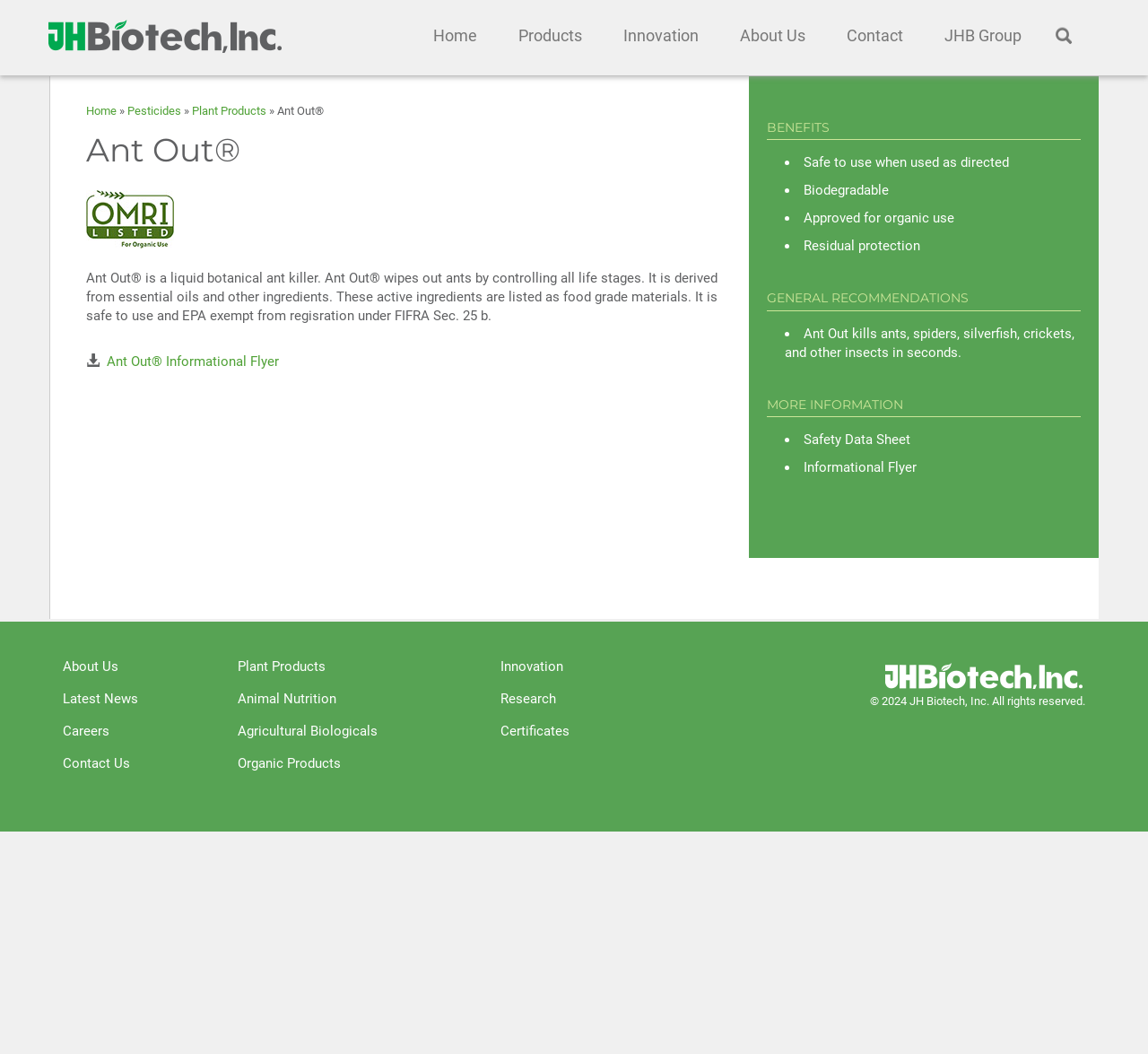Please provide a comprehensive answer to the question below using the information from the image: What is the copyright year of the webpage?

The copyright year of the webpage can be found at the bottom of the webpage, where it says '© 2024 JH Biotech, Inc. All rights reserved'.